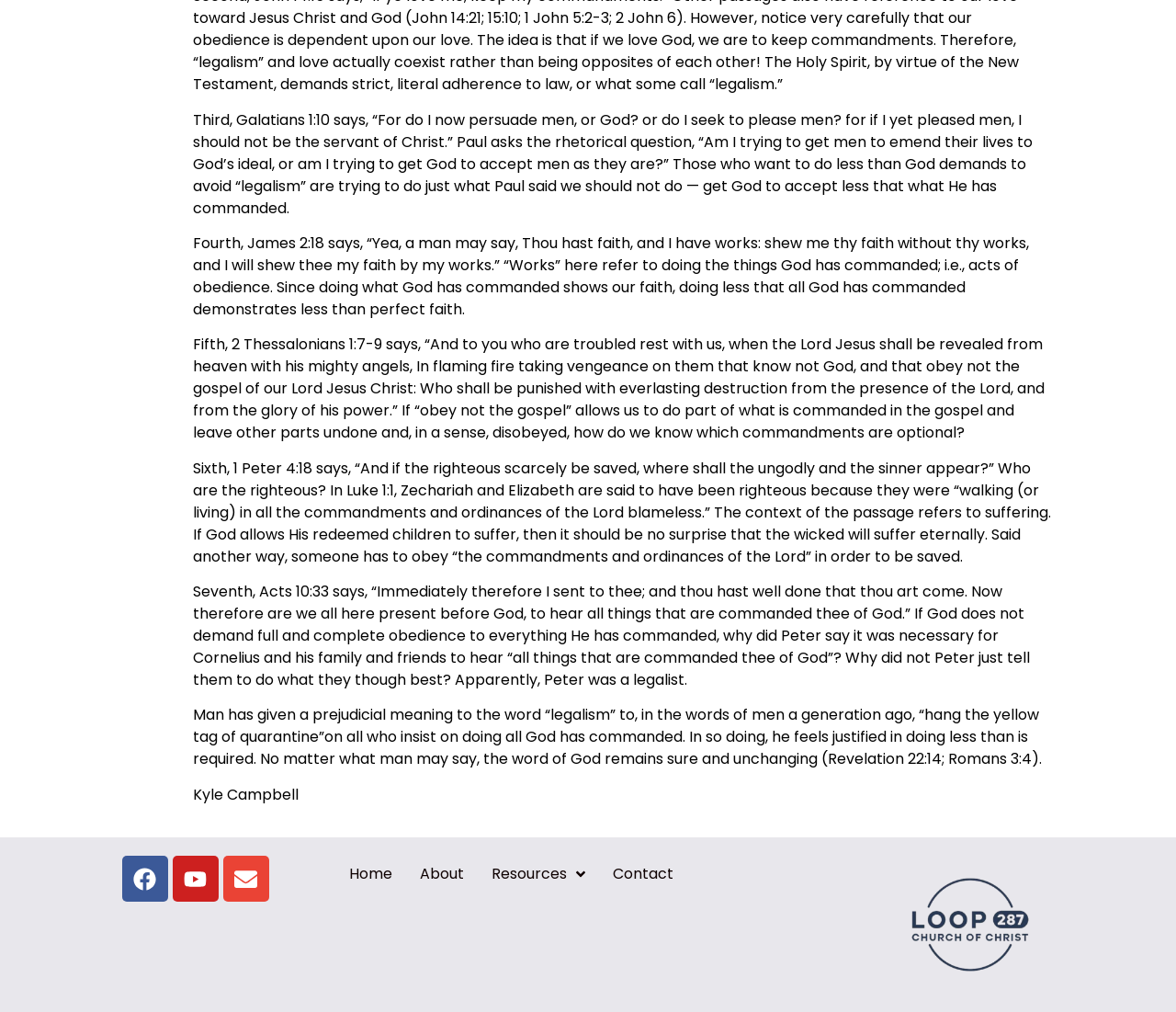Locate the bounding box coordinates of the area that needs to be clicked to fulfill the following instruction: "Click Youtube". The coordinates should be in the format of four float numbers between 0 and 1, namely [left, top, right, bottom].

[0.146, 0.846, 0.186, 0.891]